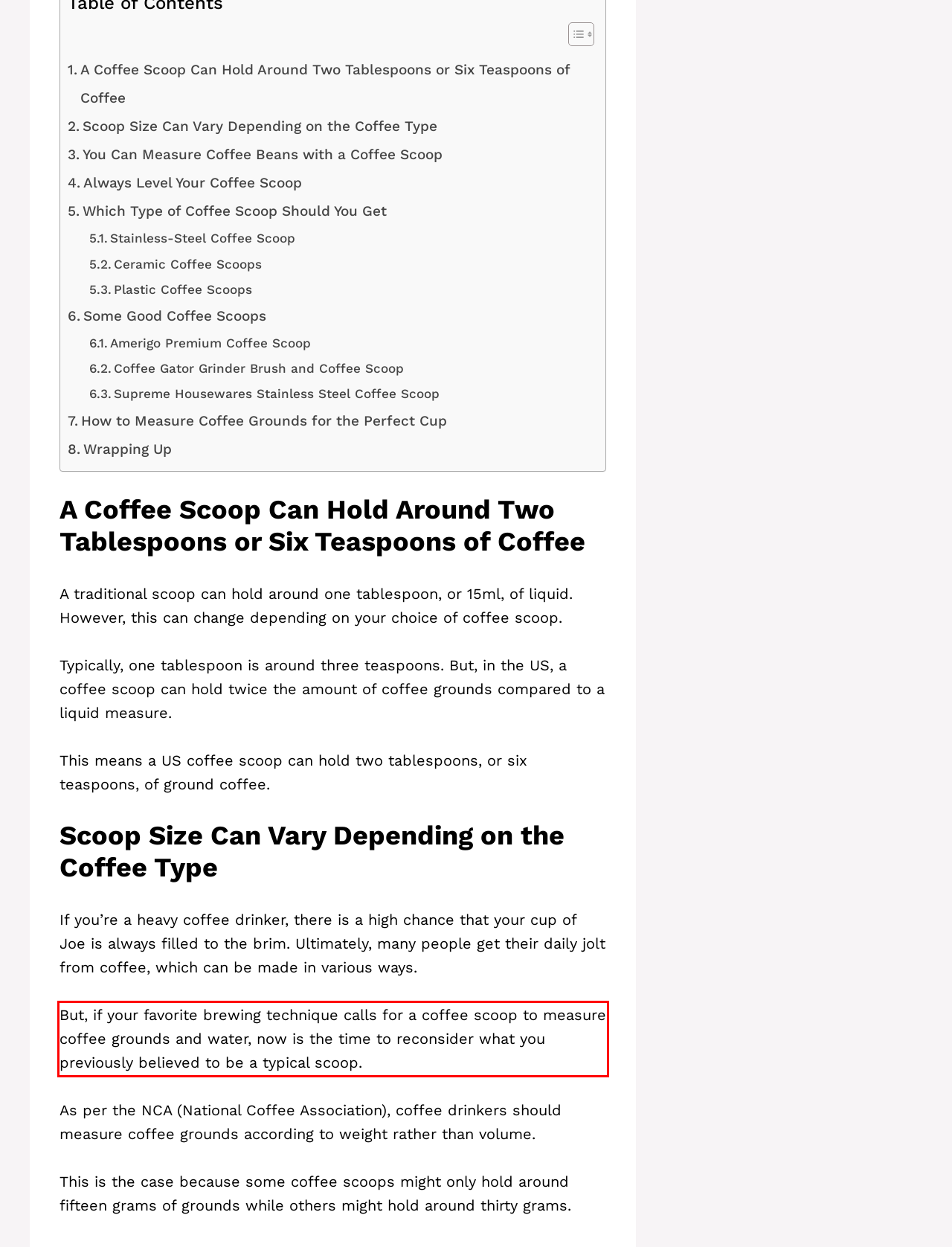Locate the red bounding box in the provided webpage screenshot and use OCR to determine the text content inside it.

But, if your favorite brewing technique calls for a coffee scoop to measure coffee grounds and water, now is the time to reconsider what you previously believed to be a typical scoop.